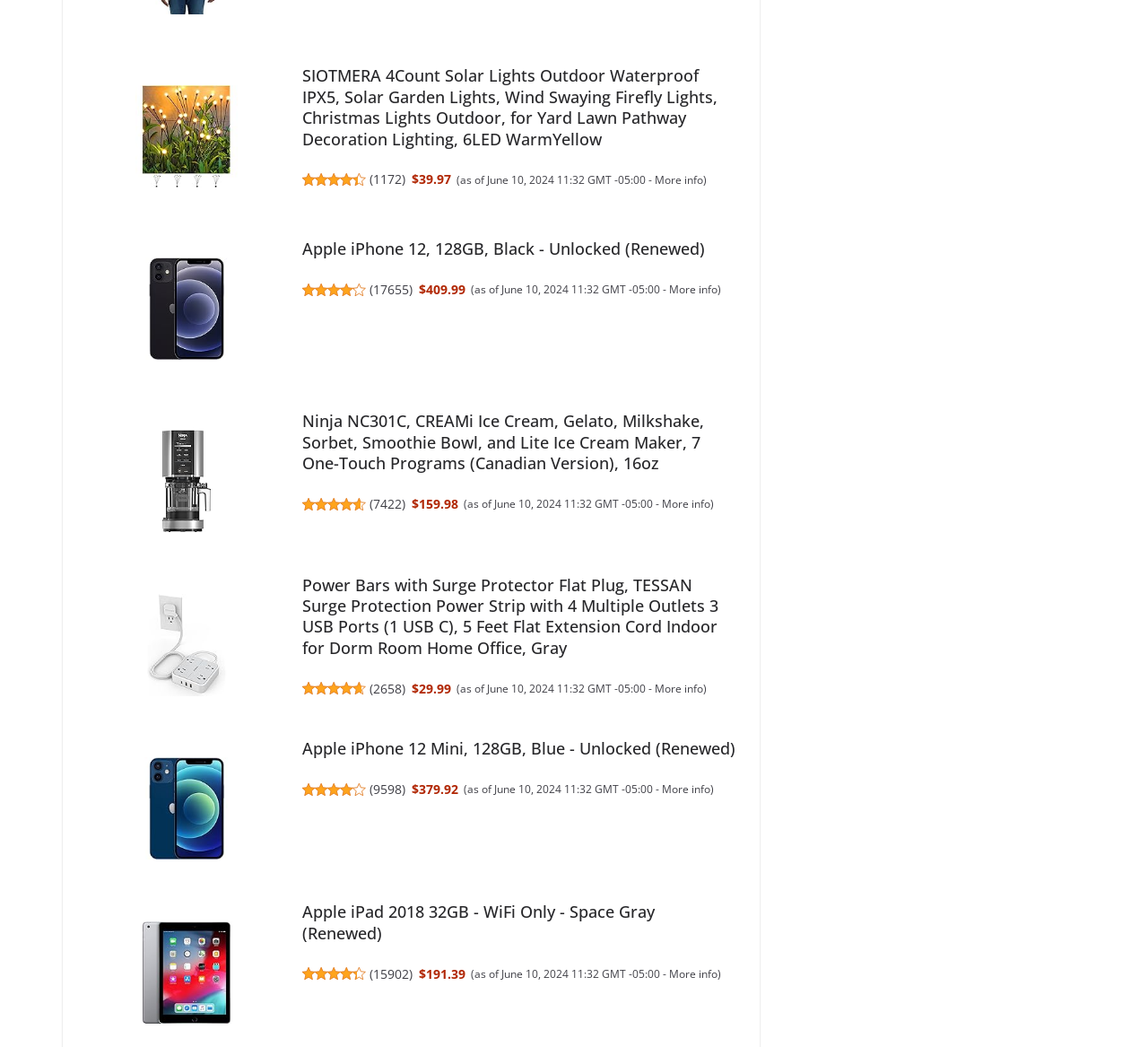Find the bounding box coordinates for the area you need to click to carry out the instruction: "View product details of Power Bars with Surge Protector Flat Plug". The coordinates should be four float numbers between 0 and 1, indicated as [left, top, right, bottom].

[0.263, 0.548, 0.626, 0.629]